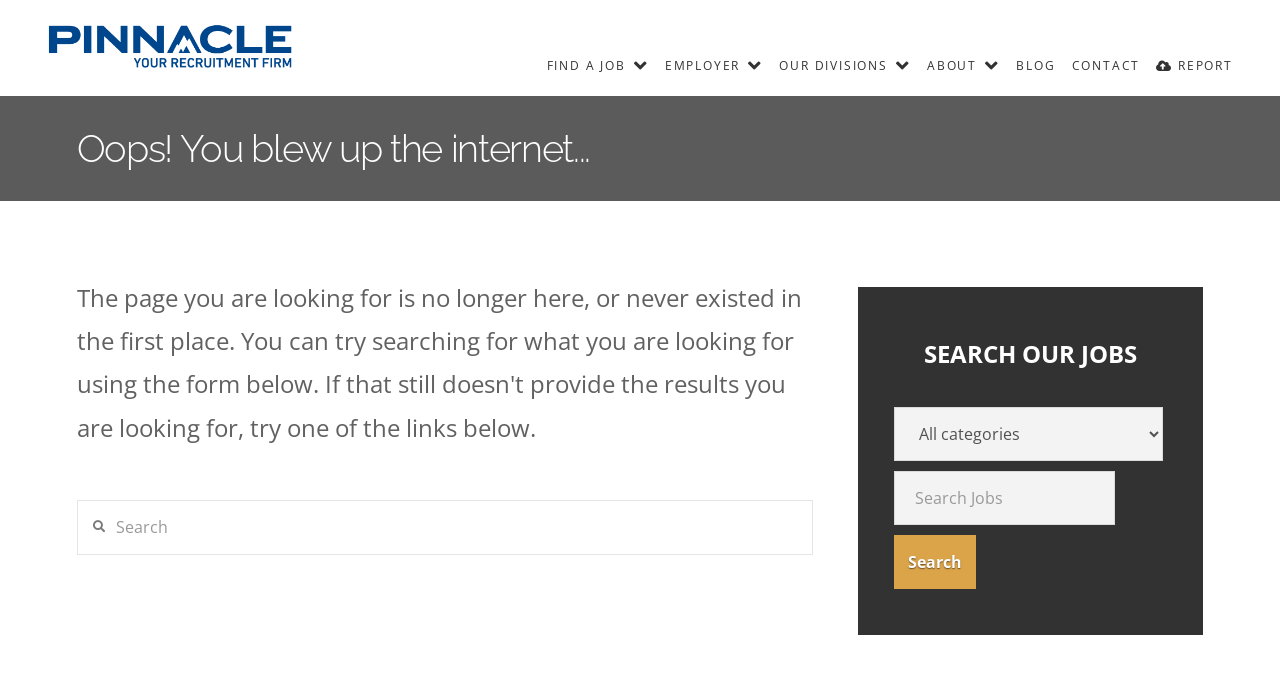Identify the bounding box coordinates of the section to be clicked to complete the task described by the following instruction: "Limit jobs to a category". The coordinates should be four float numbers between 0 and 1, formatted as [left, top, right, bottom].

[0.698, 0.588, 0.909, 0.666]